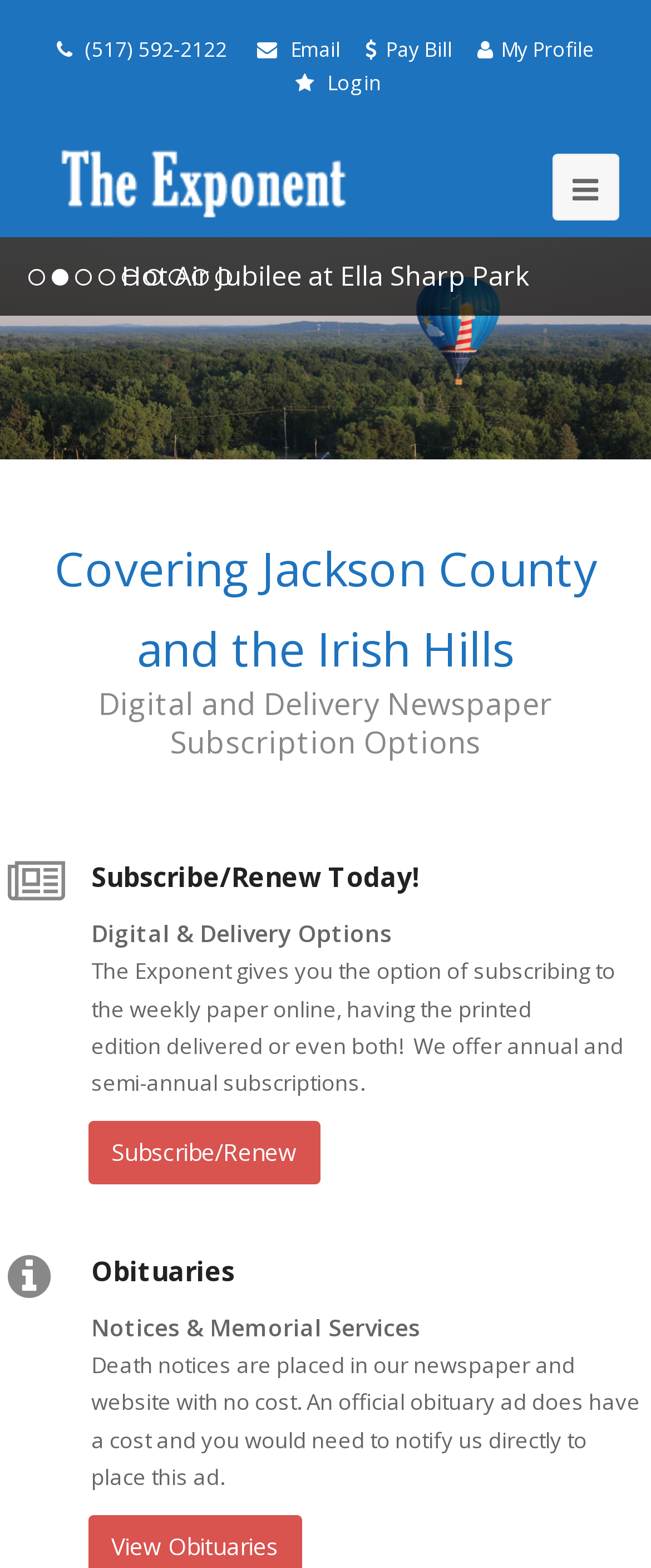Please respond in a single word or phrase: 
What is the purpose of the obituary ad?

To place a death notice